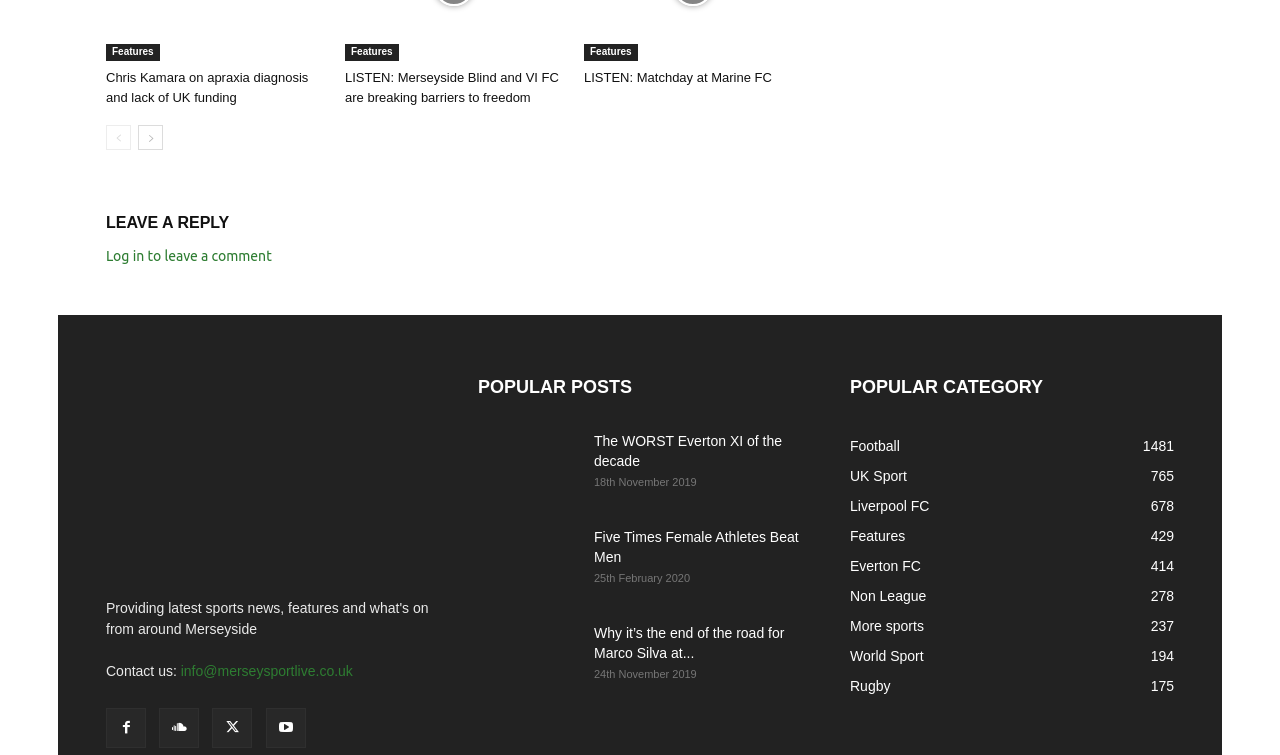Utilize the details in the image to thoroughly answer the following question: What is the purpose of the 'LEAVE A REPLY' section?

I inferred the purpose of the 'LEAVE A REPLY' section by looking at its location on the page and the presence of a 'Log in to leave a comment' link, which suggests that users need to log in to leave a comment on an article.